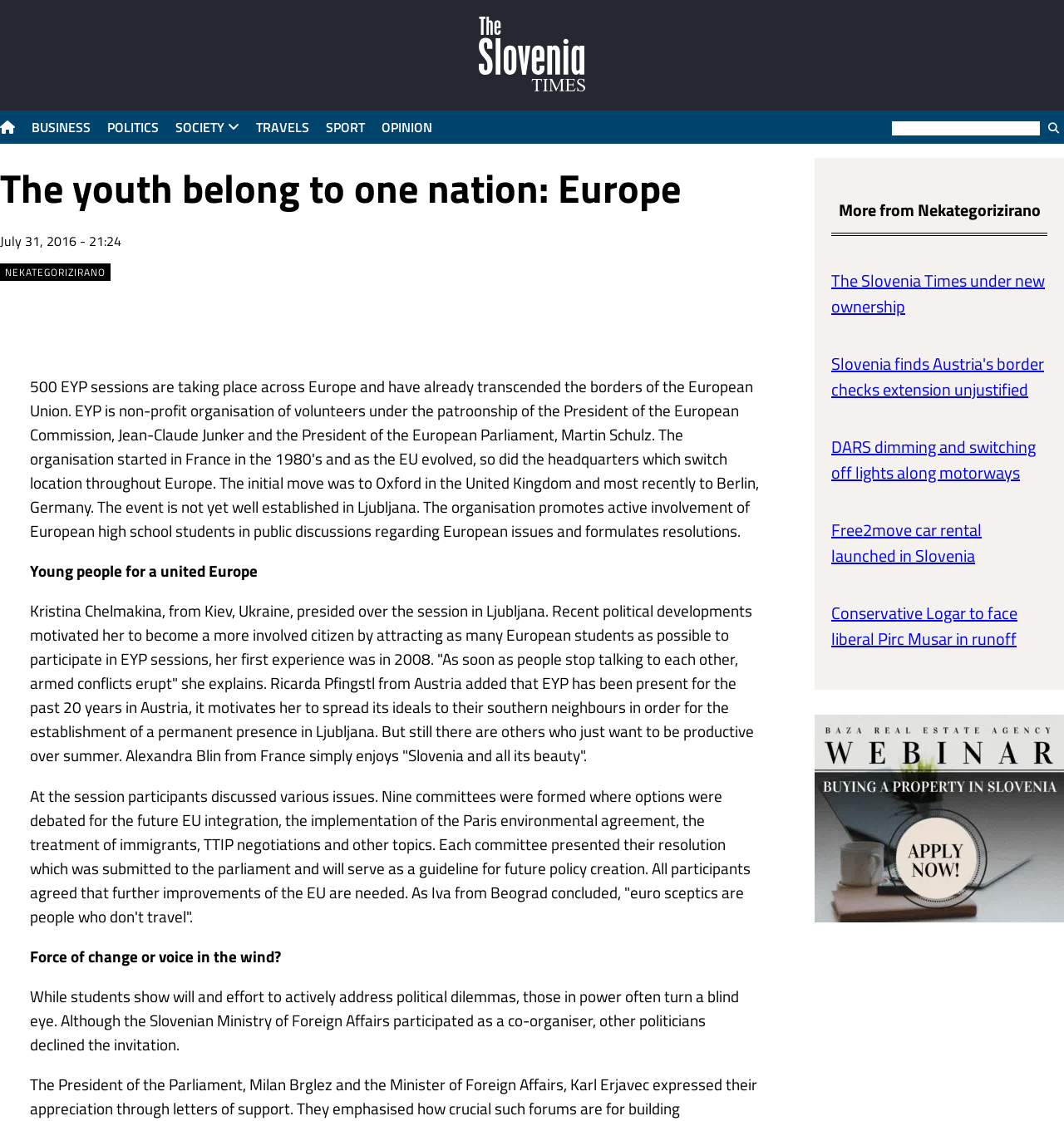Could you highlight the region that needs to be clicked to execute the instruction: "Search in the textbox"?

[0.838, 0.108, 0.977, 0.121]